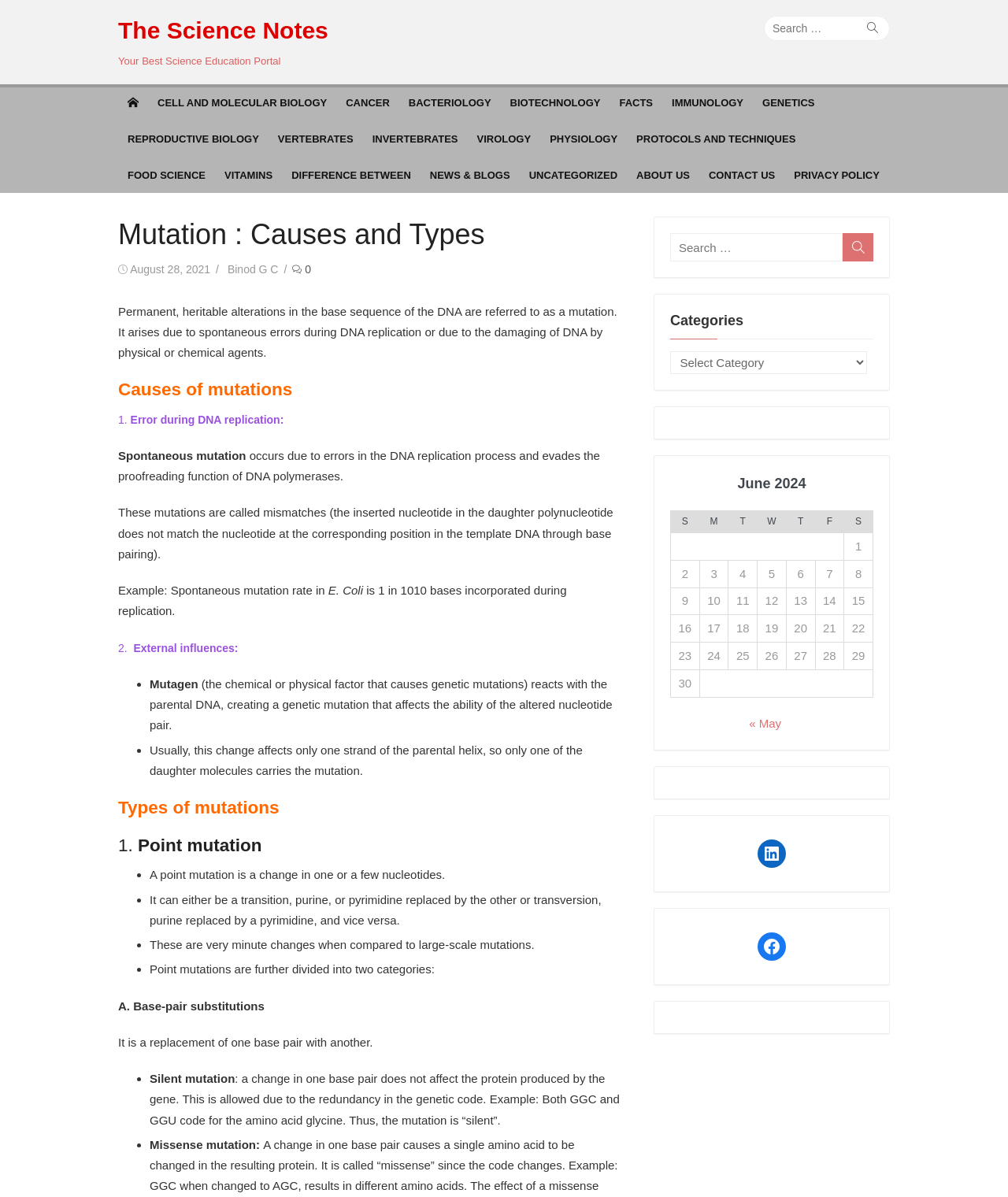From the webpage screenshot, identify the region described by News & Blogs. Provide the bounding box coordinates as (top-left x, top-left y, bottom-right x, bottom-right y), with each value being a floating point number between 0 and 1.

[0.417, 0.131, 0.515, 0.161]